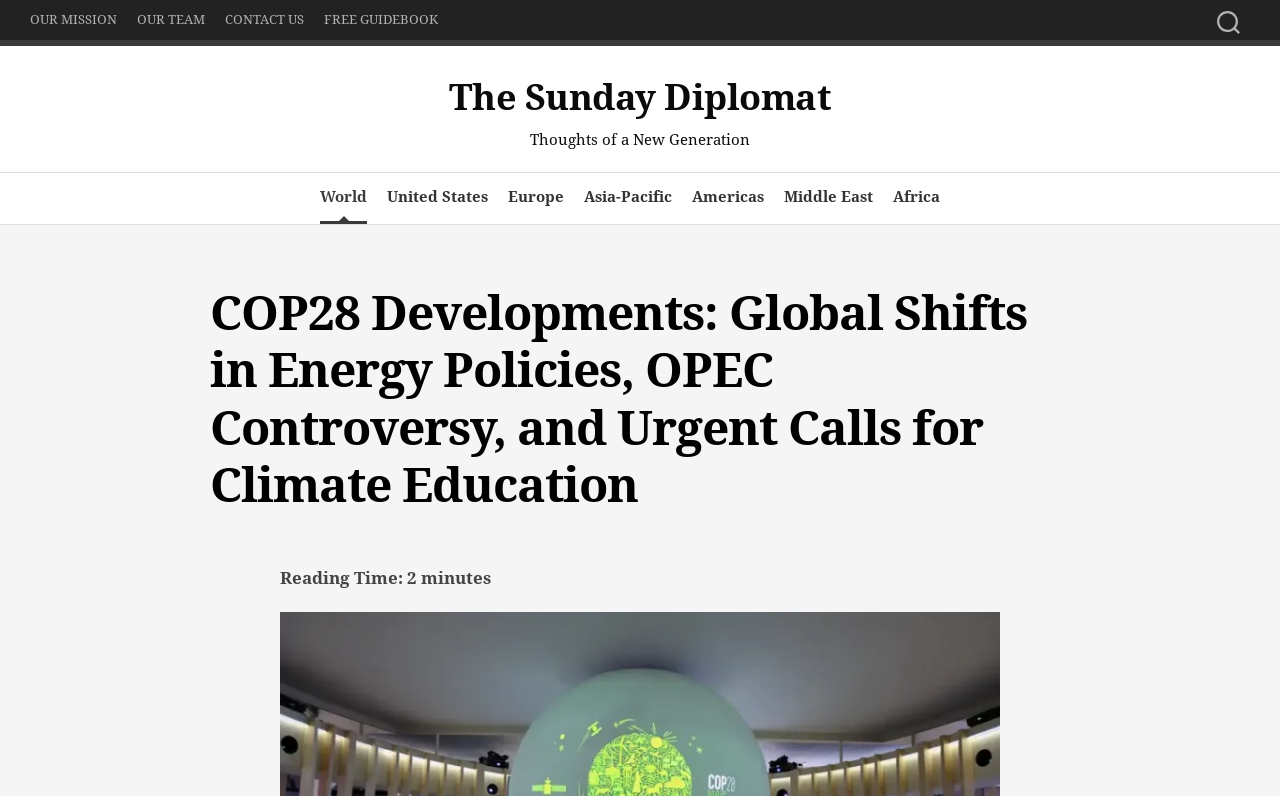Locate the UI element described by Current Page Parent World in the provided webpage screenshot. Return the bounding box coordinates in the format (top-left x, top-left y, bottom-right x, bottom-right y), ensuring all values are between 0 and 1.

[0.25, 0.235, 0.287, 0.26]